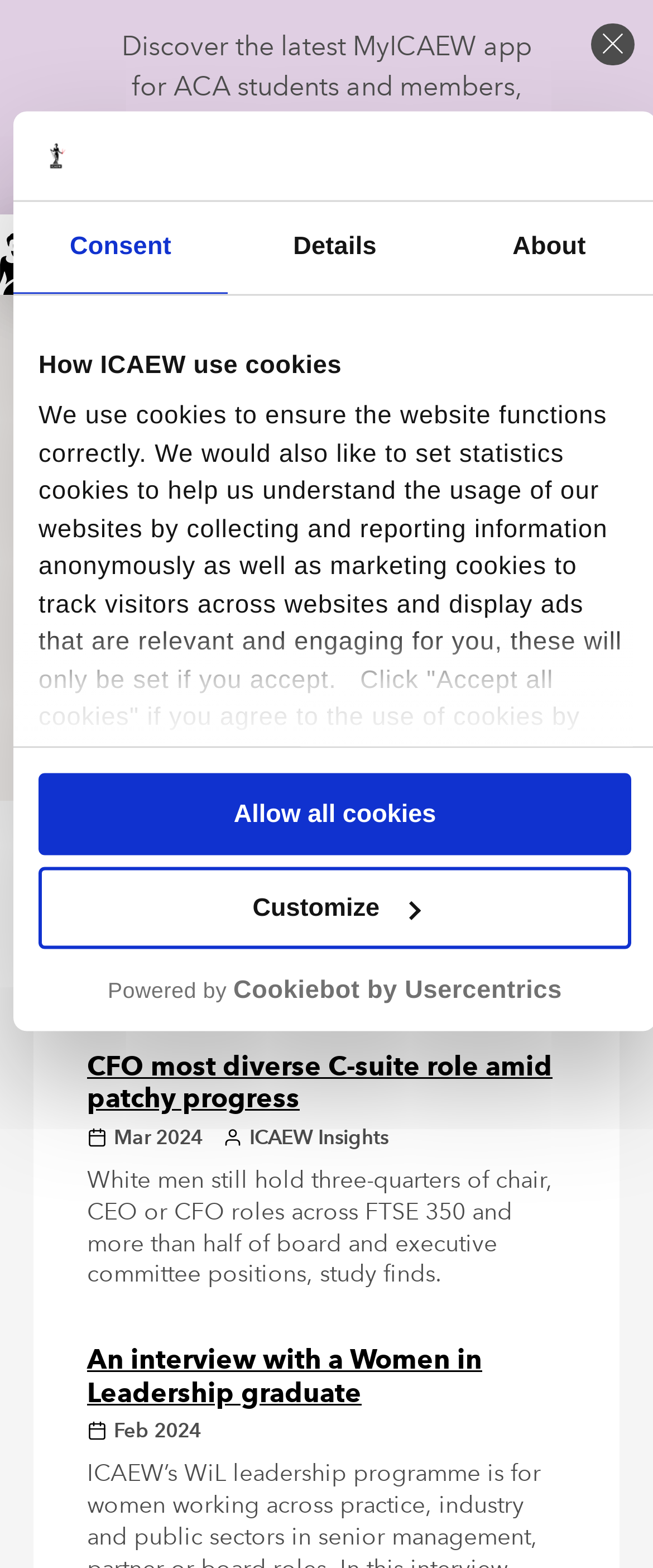Given the element description: "ACA students", predict the bounding box coordinates of this UI element. The coordinates must be four float numbers between 0 and 1, given as [left, top, right, bottom].

[0.0, 0.372, 0.401, 0.423]